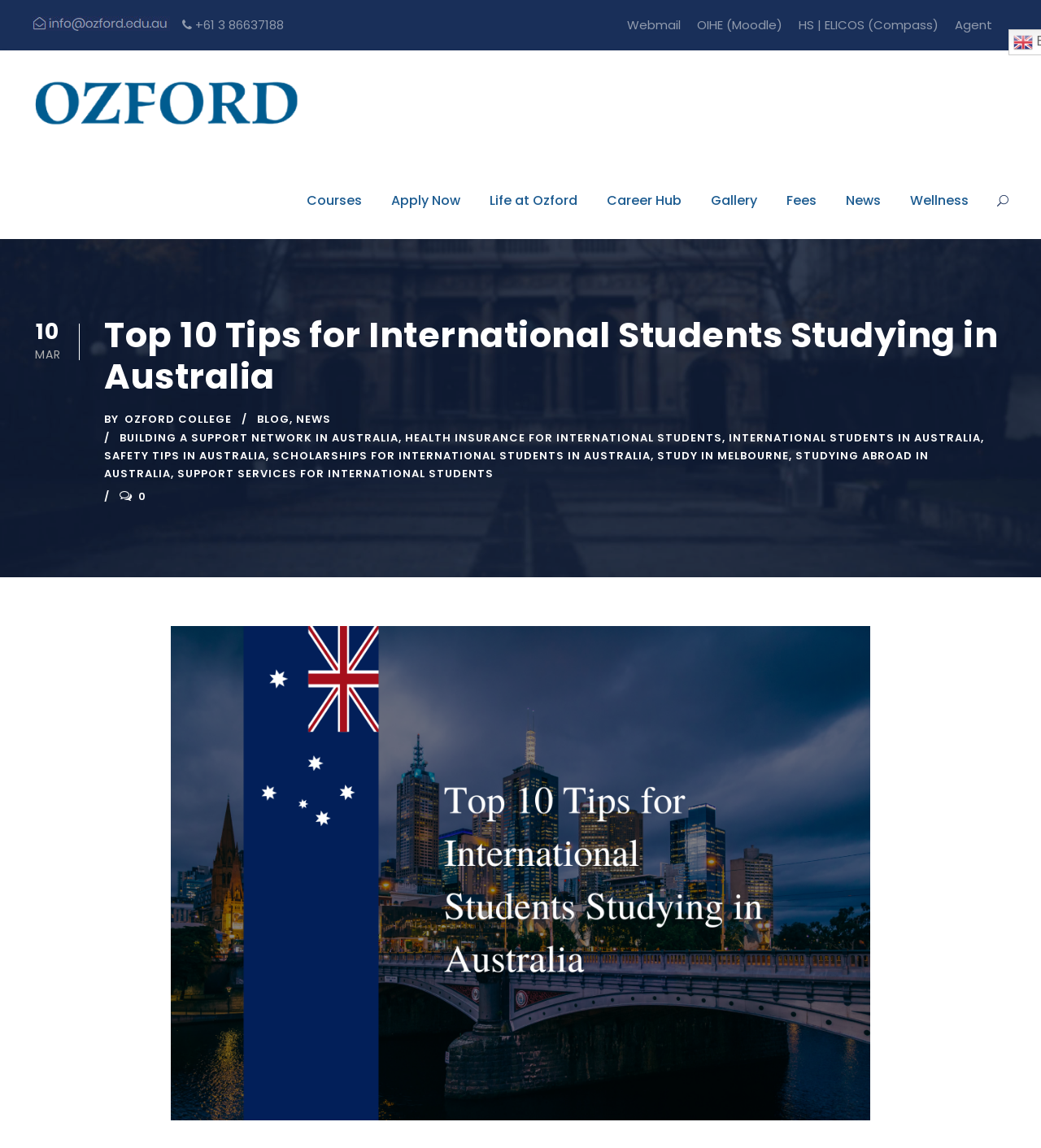Find and specify the bounding box coordinates that correspond to the clickable region for the instruction: "Access Webmail".

[0.602, 0.014, 0.654, 0.042]